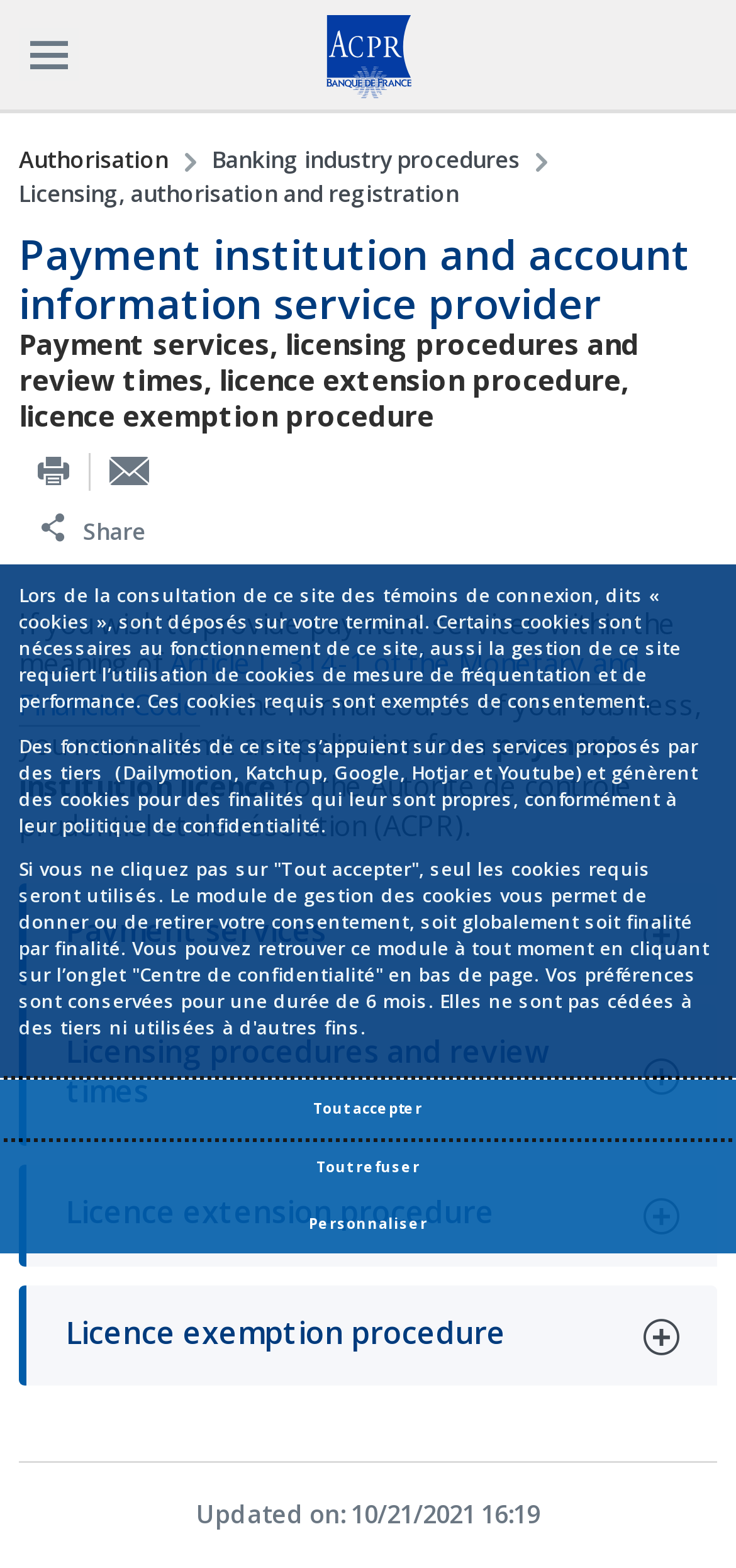Please specify the coordinates of the bounding box for the element that should be clicked to carry out this instruction: "Click on the 'Licensing, authorisation and registration' link". The coordinates must be four float numbers between 0 and 1, formatted as [left, top, right, bottom].

[0.026, 0.113, 0.623, 0.134]